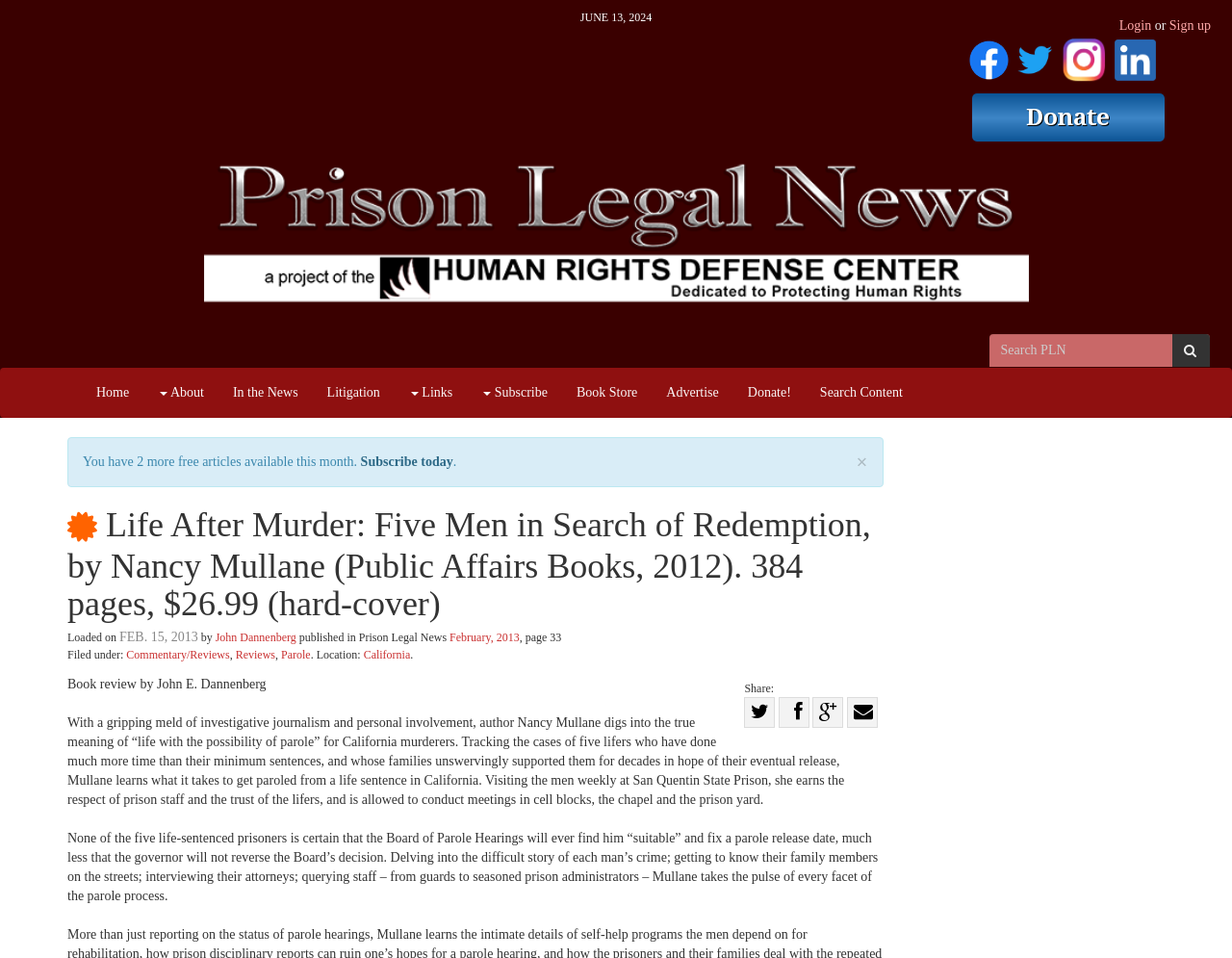Could you determine the bounding box coordinates of the clickable element to complete the instruction: "Click the 'HOME' link"? Provide the coordinates as four float numbers between 0 and 1, i.e., [left, top, right, bottom].

None